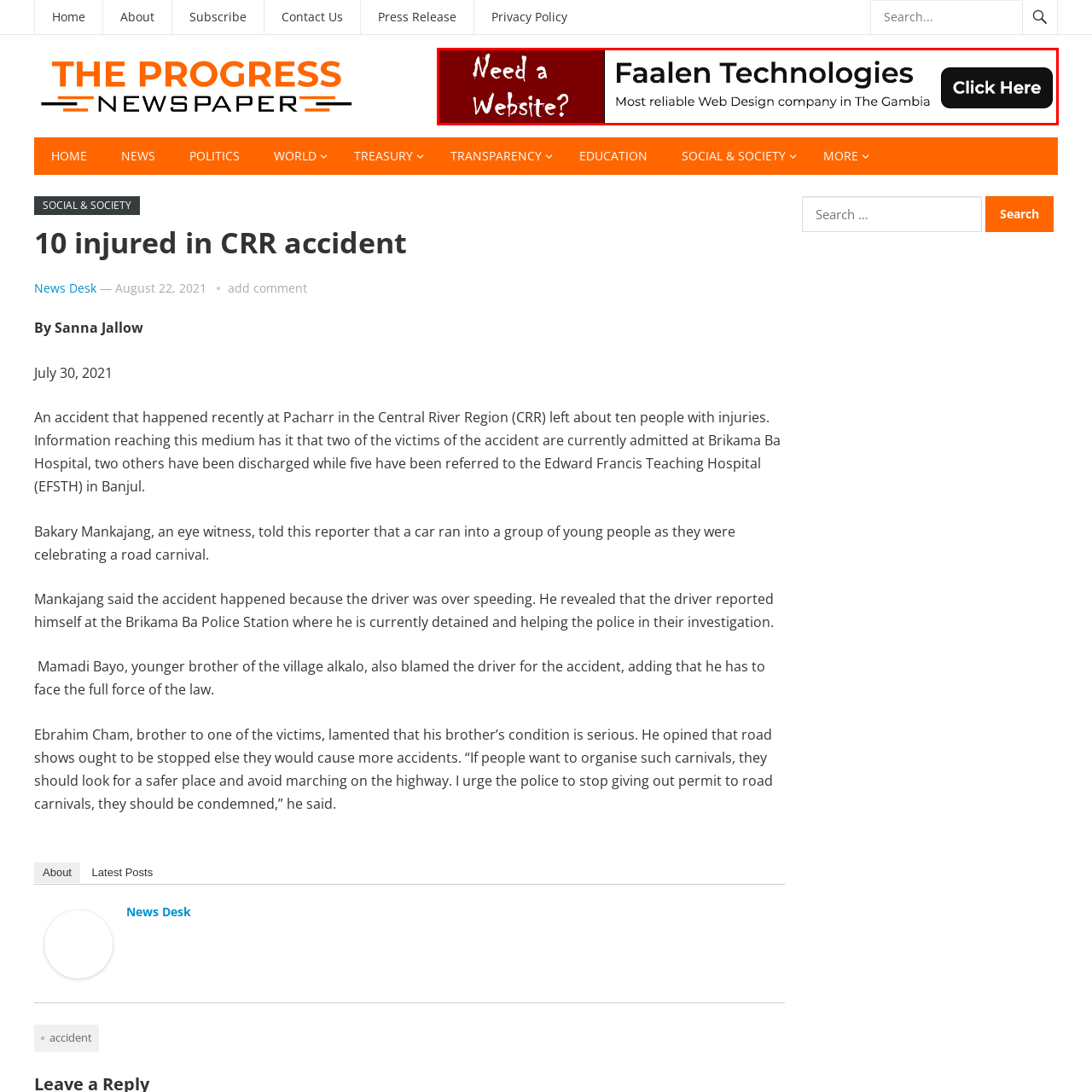Detail the contents of the image within the red outline in an elaborate manner.

The image features an advertisement banner for Faalen Technologies, a web design company based in The Gambia. Prominently displayed is a call to action with the phrase "Need a Website?" in a playful font, inviting potential clients to consider their services. Below this, the company is described as "the most reliable Web Design company in The Gambia." On the right side, a button labeled "Click Here" encourages immediate engagement, making it clear that viewers can take action to learn more about their offerings. The overall layout highlights professionalism while maintaining a friendly appeal, aimed at attracting businesses and individuals in need of web design services.